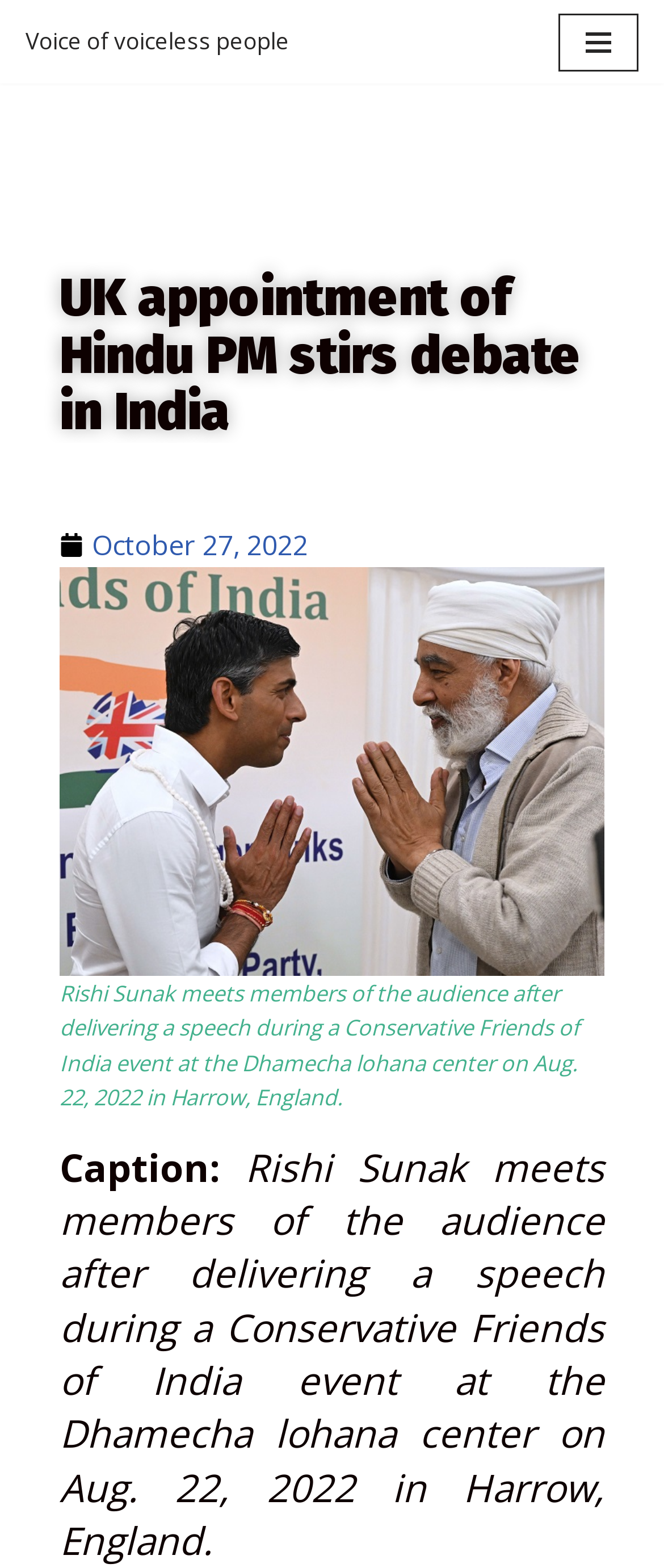Please find and give the text of the main heading on the webpage.

UK appointment of Hindu PM stirs debate in India